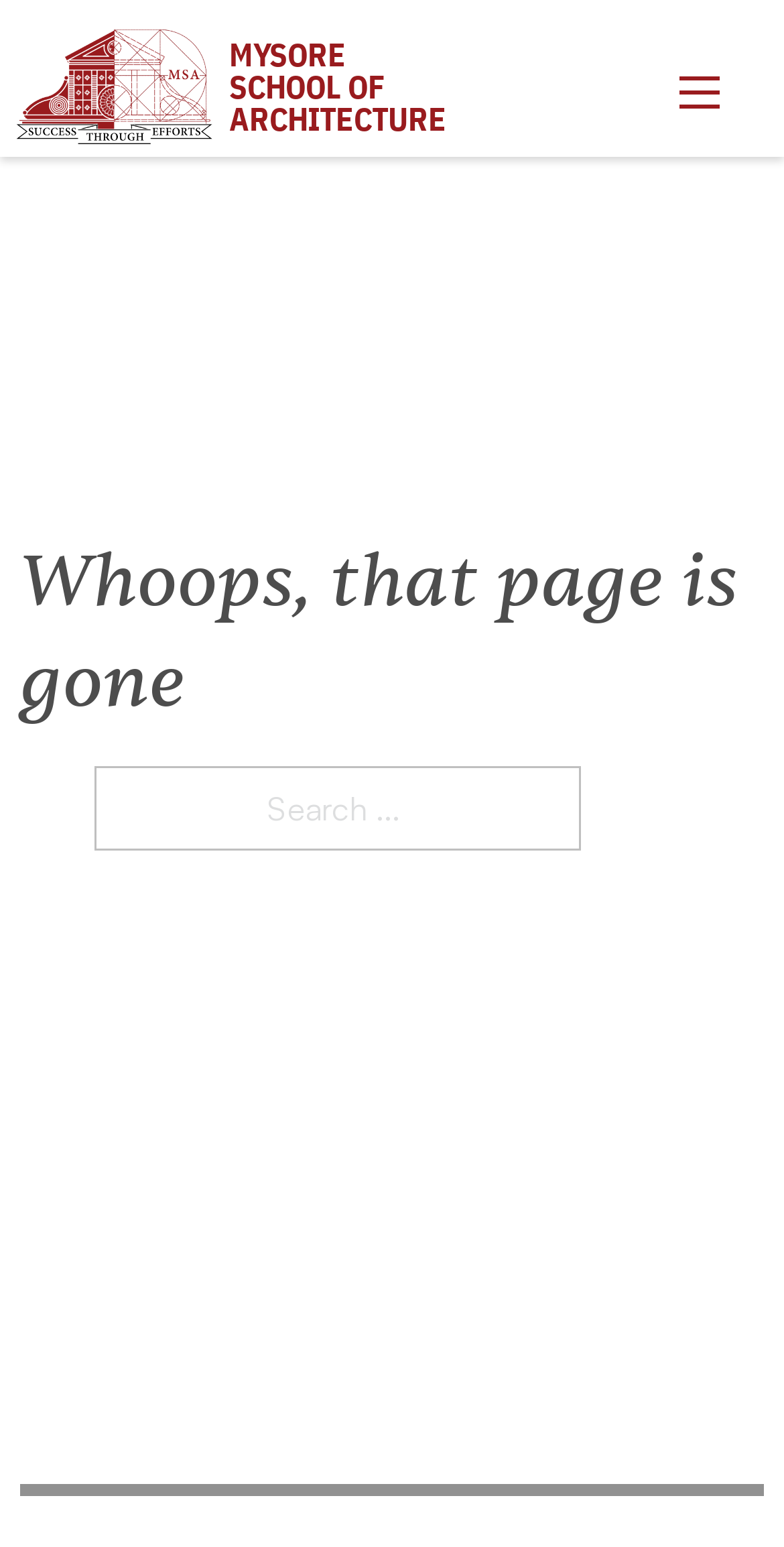Identify the bounding box coordinates for the UI element mentioned here: "Mysore School Of Architecture". Provide the coordinates as four float values between 0 and 1, i.e., [left, top, right, bottom].

[0.292, 0.022, 0.569, 0.09]